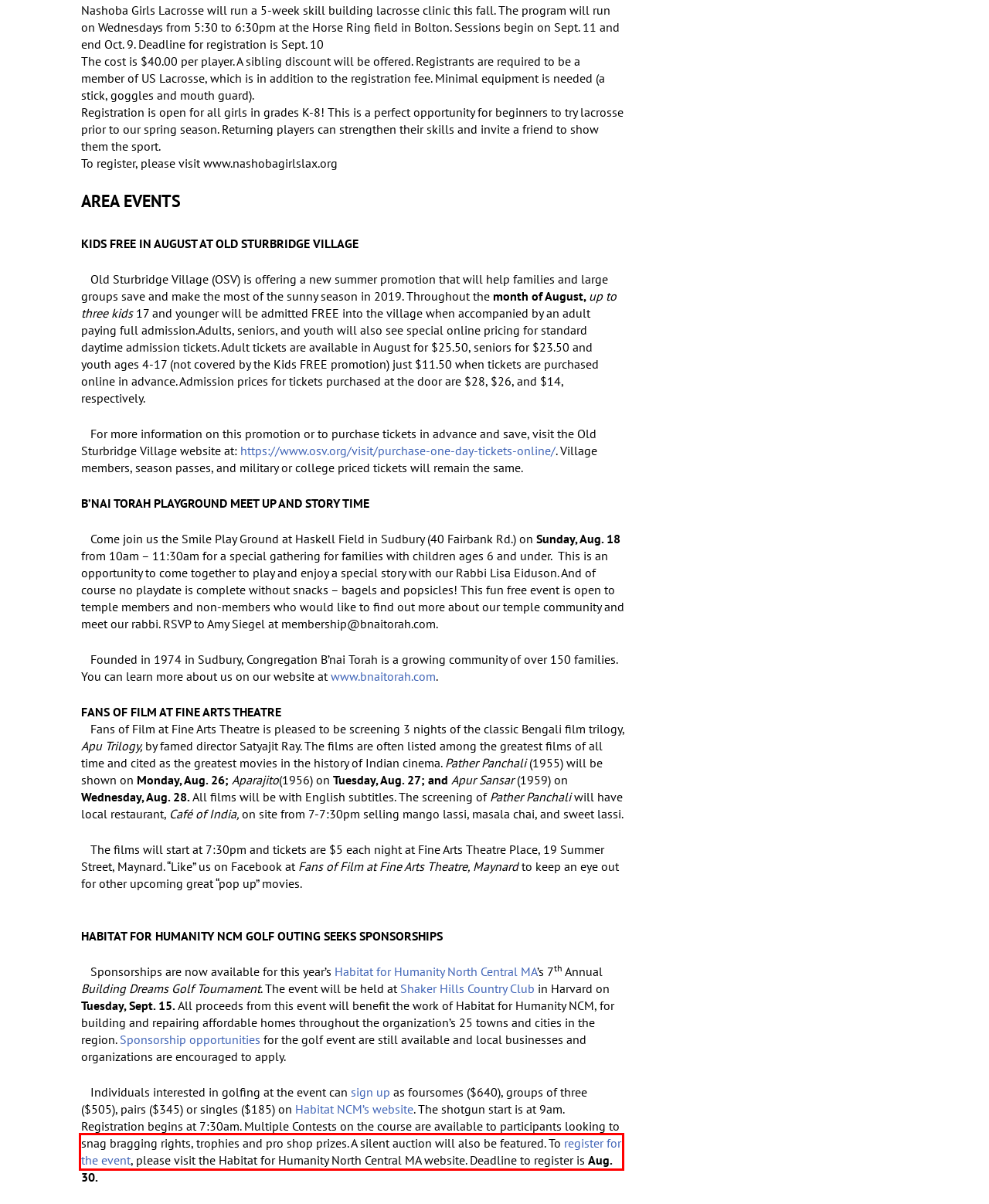You have a screenshot of a webpage with a red bounding box highlighting a UI element. Your task is to select the best webpage description that corresponds to the new webpage after clicking the element. Here are the descriptions:
A. North Central Massachusetts Habitat for Humanity
B. Sports – The Stow Independent
C. Police – The Stow Independent
D. Calendar – The Stow Independent
E. Advertising – The Stow Independent
F. August 13, 2019 – The Stow Independent
G. Features – The Stow Independent
H. Cyndy – The Stow Independent

H